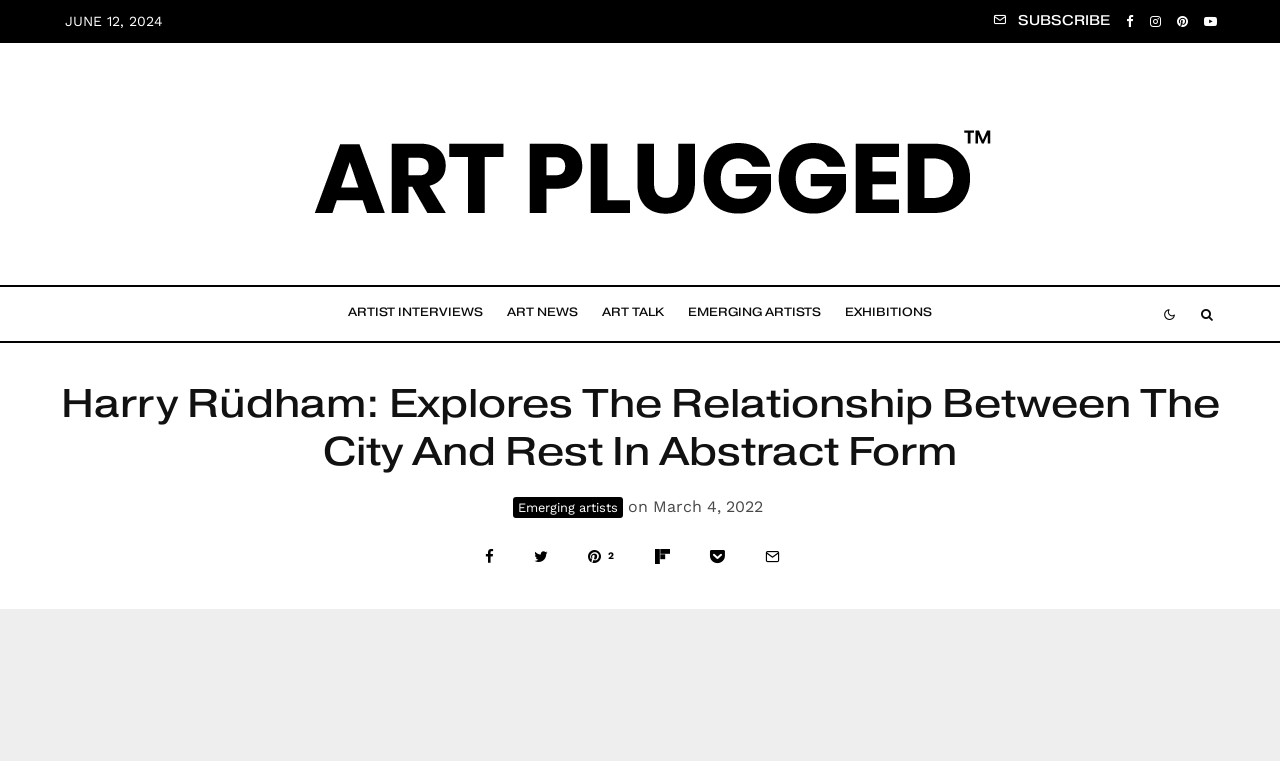What is the position of the subscribe button?
Answer briefly with a single word or phrase based on the image.

Top right